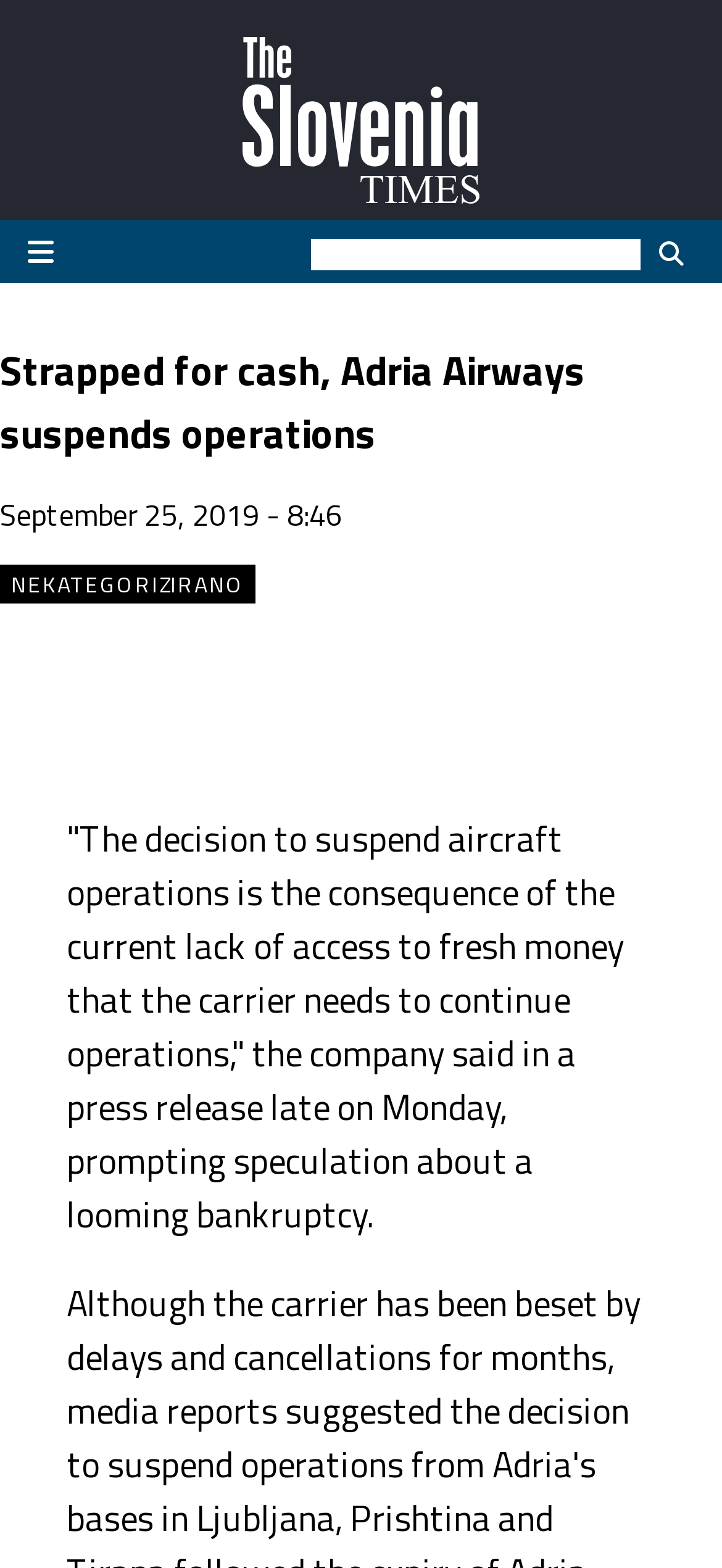Give a full account of the webpage's elements and their arrangement.

The webpage is titled "The Slovenia Times" and features a prominent heading with the same name at the top, accompanied by a link and an image. Below the title, there is a search icon and a text box, followed by a button with a magnifying glass icon.

The main content of the webpage appears to be a news article, with a heading that reads "Strapped for cash, Adria Airways suspends operations". This heading is positioned below the title and search bar, and spans the entire width of the page. 

Directly below the article heading, there is a timestamp indicating that the article was published on September 25, 2019, at 8:46. 

The article itself is categorized under "NEKATEGORIZIRANO", which is displayed in a smaller font size above the article text. The article text describes the suspension of aircraft operations by Adria Airways due to a lack of access to fresh money, prompting speculation about a looming bankruptcy.